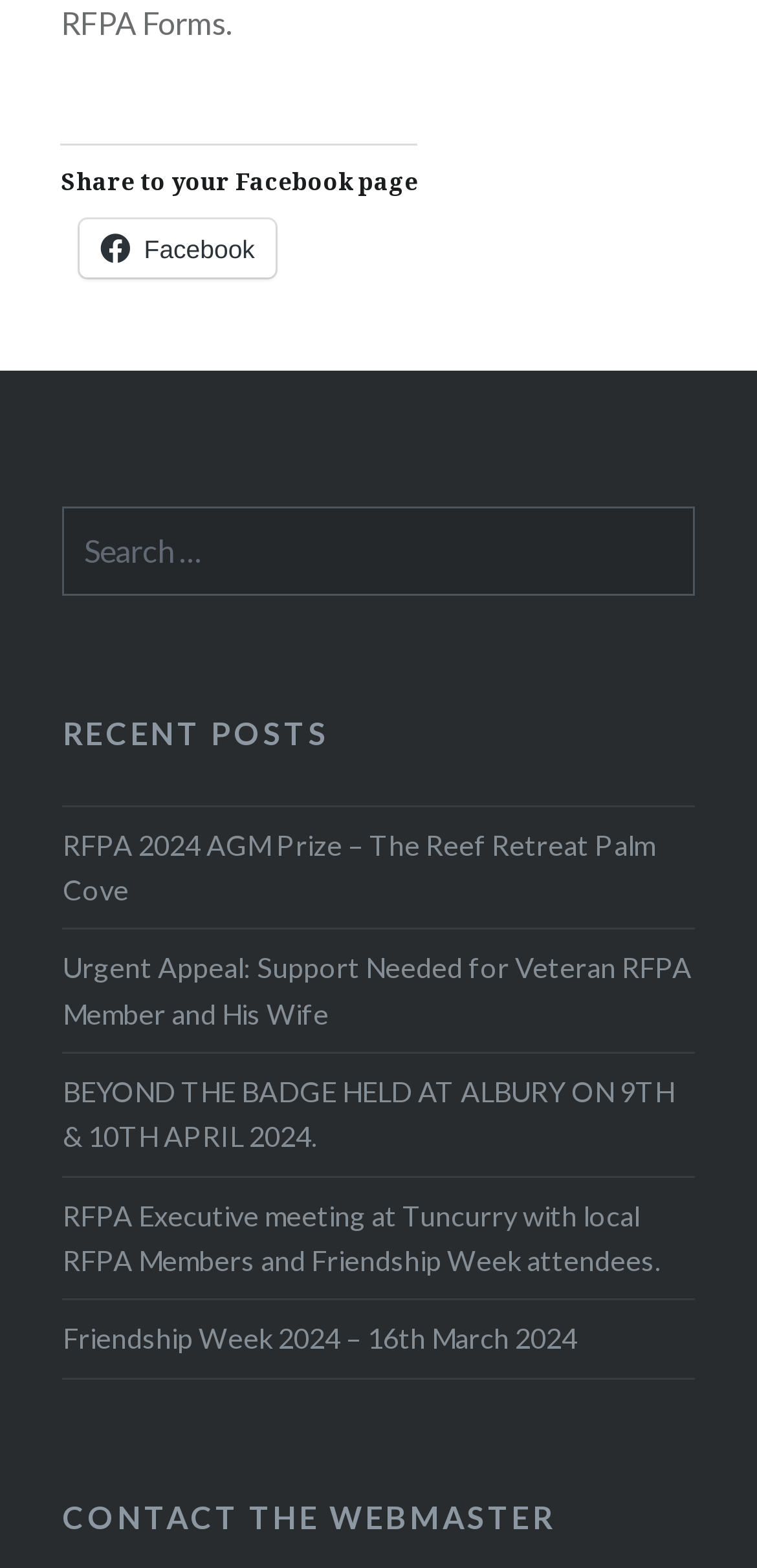Specify the bounding box coordinates of the region I need to click to perform the following instruction: "Contact the webmaster". The coordinates must be four float numbers in the range of 0 to 1, i.e., [left, top, right, bottom].

[0.083, 0.954, 0.917, 0.981]